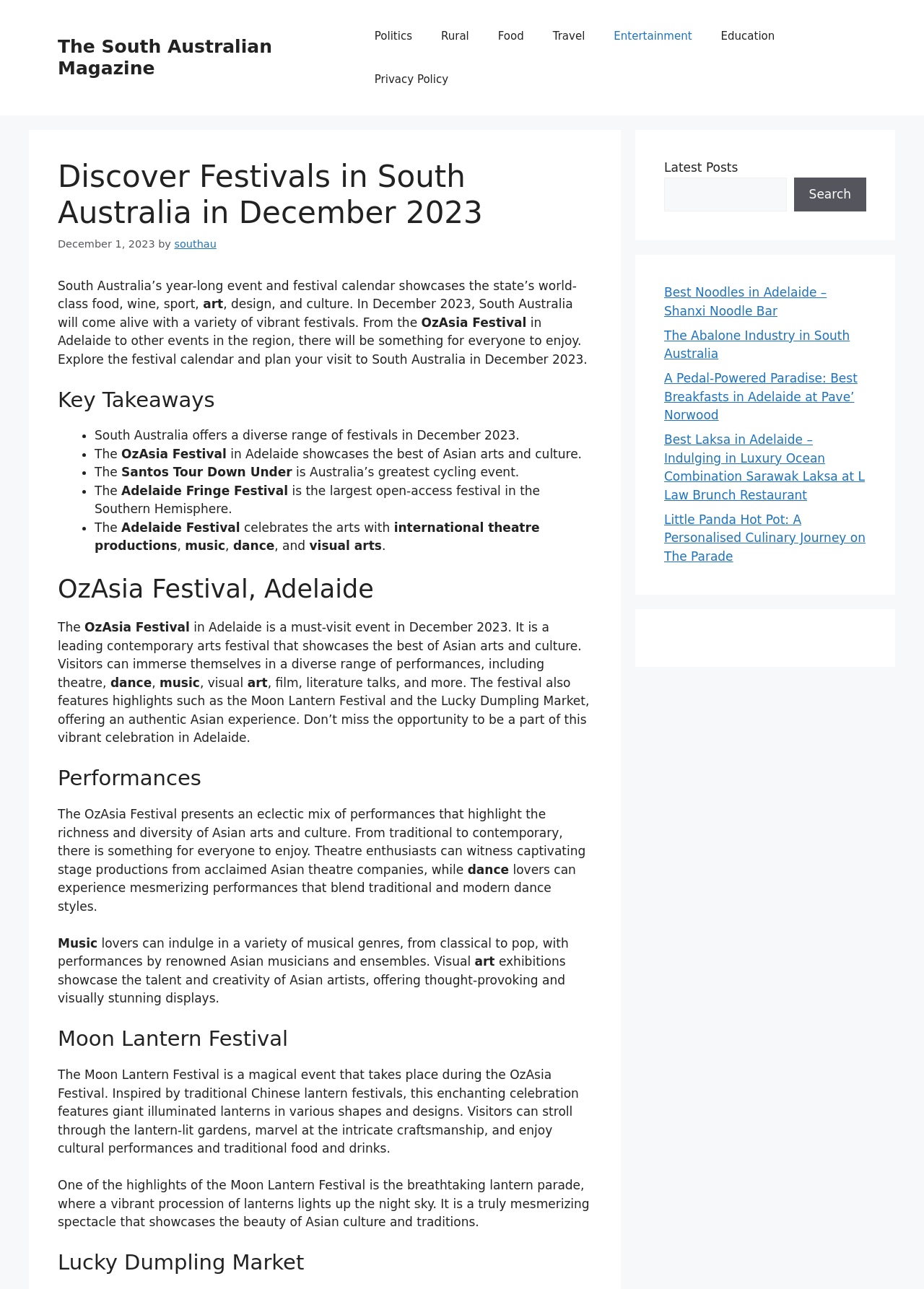Please identify the bounding box coordinates of the area I need to click to accomplish the following instruction: "Search for latest posts".

[0.719, 0.137, 0.851, 0.164]